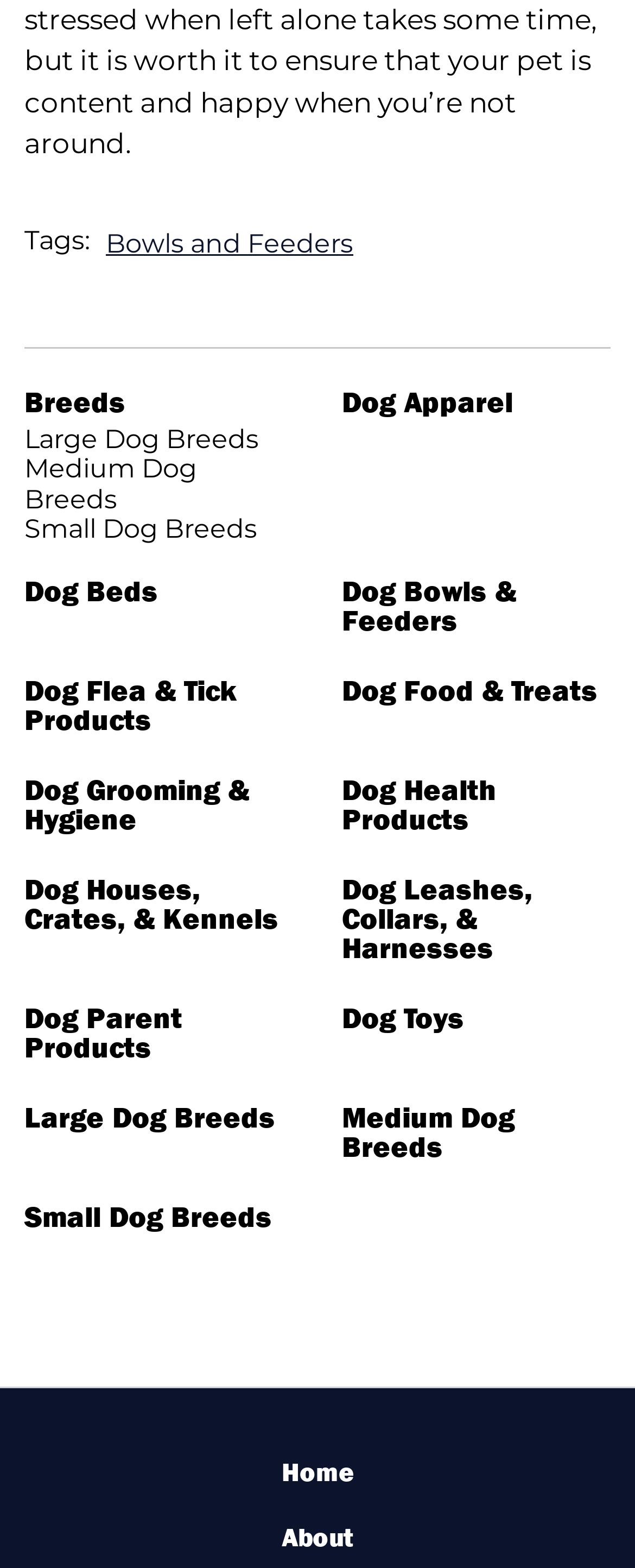What categories of dog products are available?
Please use the visual content to give a single word or phrase answer.

Multiple categories